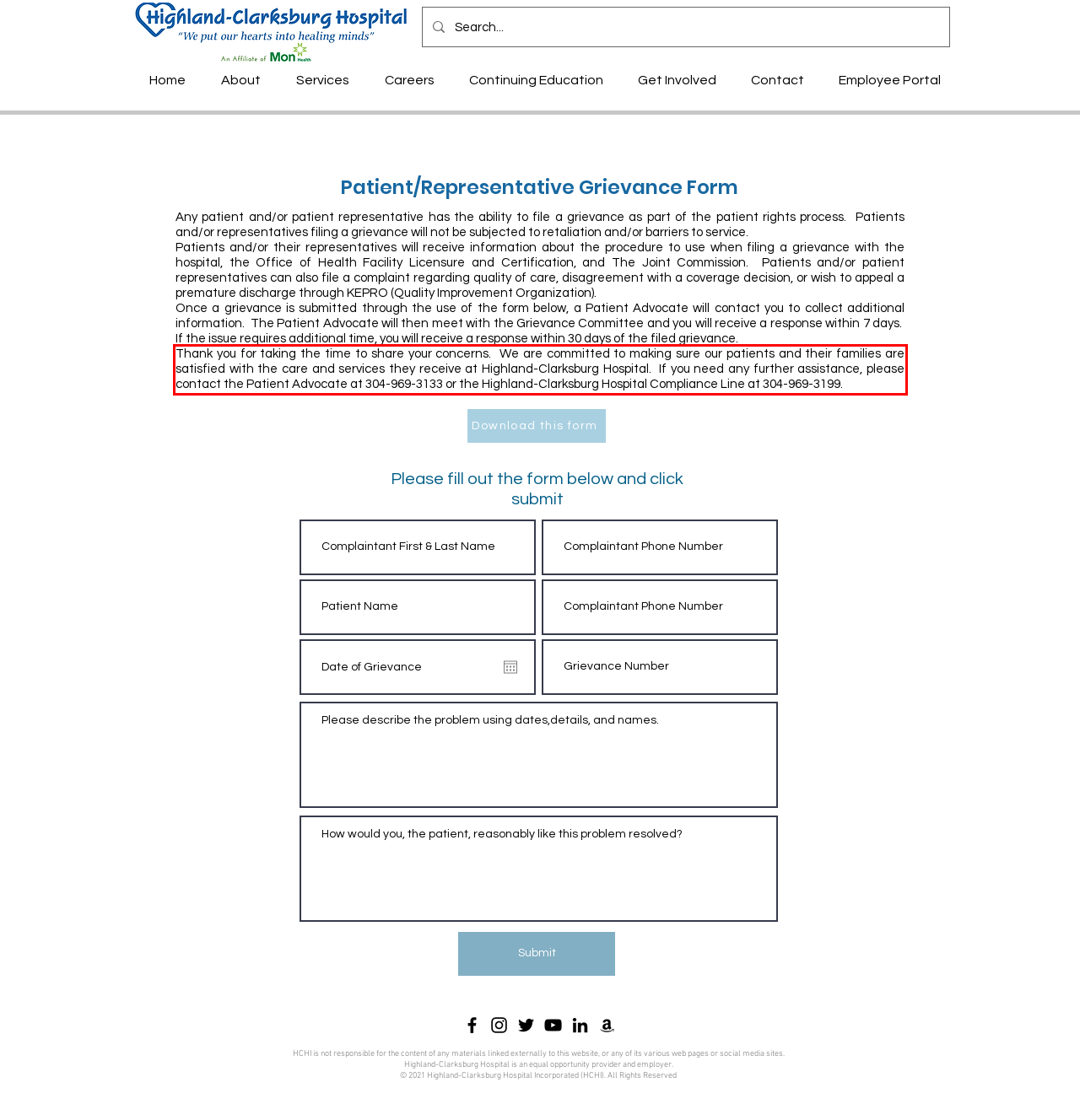Identify the red bounding box in the webpage screenshot and perform OCR to generate the text content enclosed.

Thank you for taking the time to share your concerns. We are committed to making sure our patients and their families are satisfied with the care and services they receive at Highland-Clarksburg Hospital. If you need any further assistance, please contact the Patient Advocate at 304-969-3133 or the Highland-Clarksburg Hospital Compliance Line at 304-969-3199.